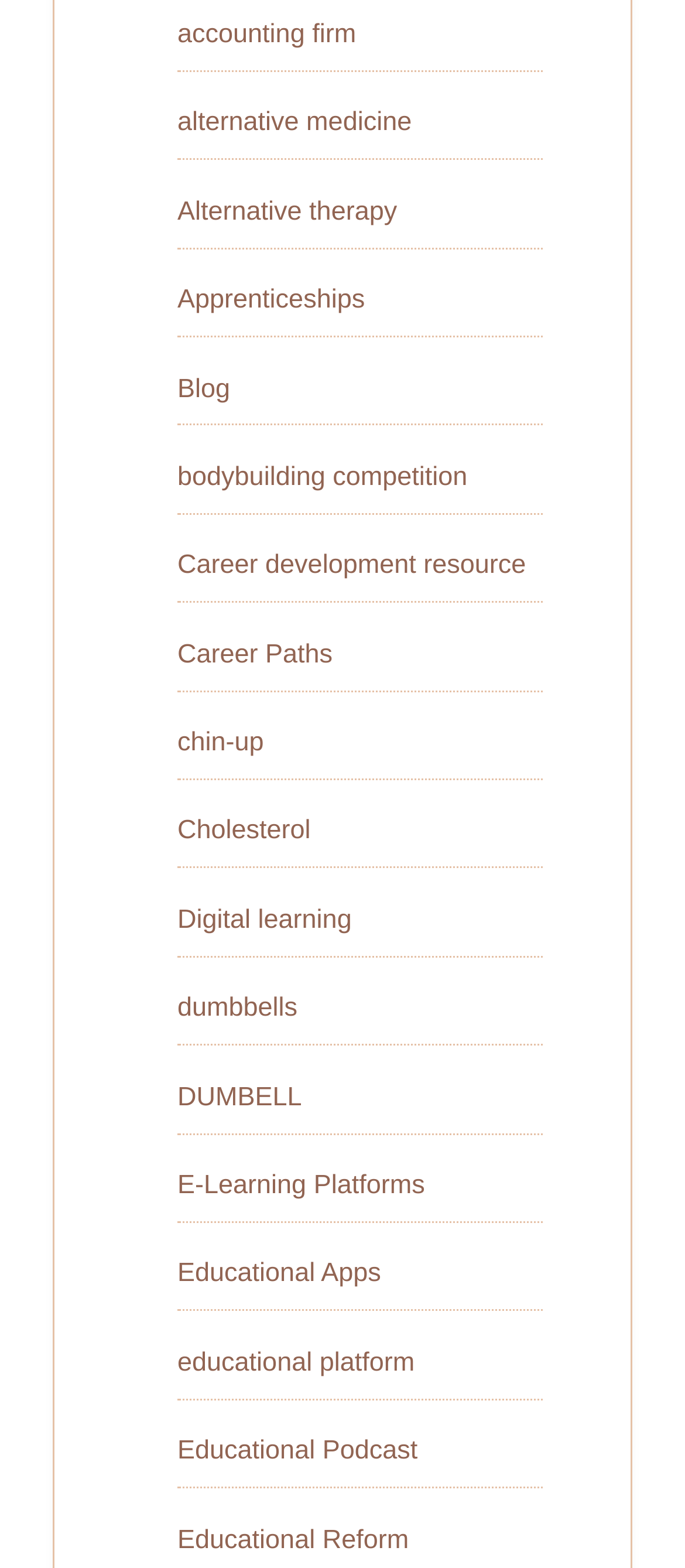How many links are related to education?
Based on the screenshot, provide your answer in one word or phrase.

5